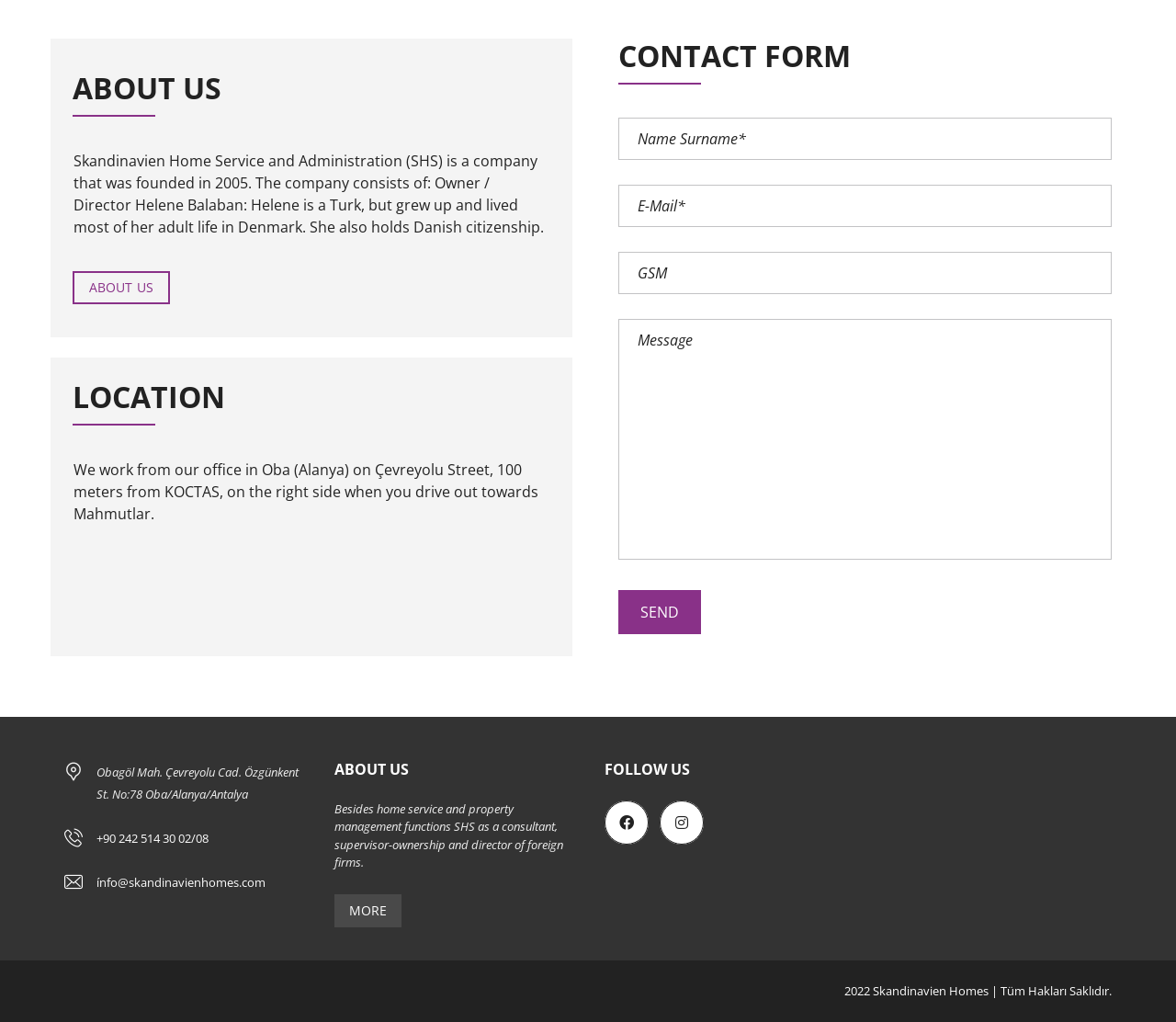Can you specify the bounding box coordinates for the region that should be clicked to fulfill this instruction: "Click on CAR RENTAL SERVICES".

[0.66, 0.321, 0.688, 0.601]